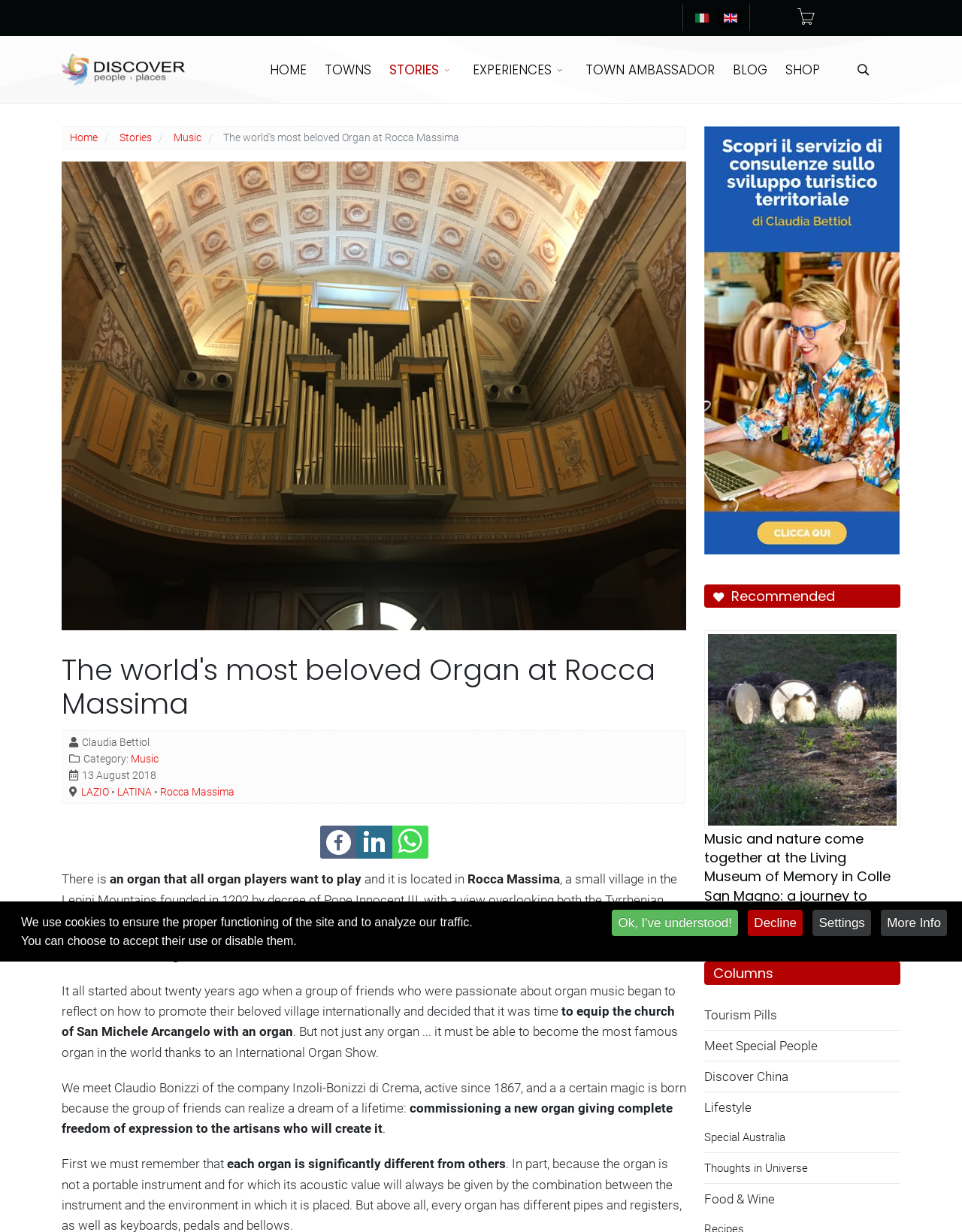Reply to the question with a single word or phrase:
How many years ago did the group of friends start promoting the village internationally?

Twenty years